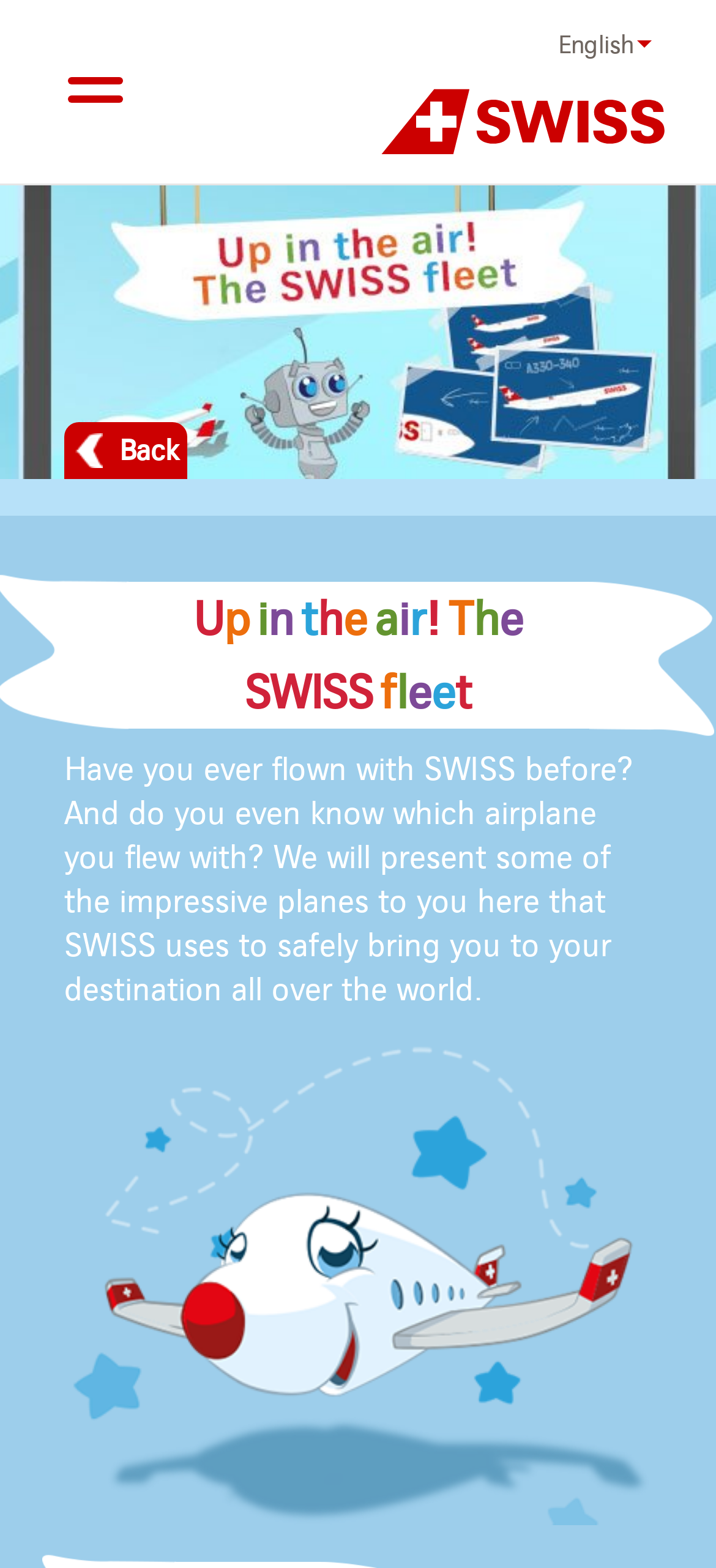Locate the bounding box of the UI element described in the following text: "Back".

[0.09, 0.269, 0.261, 0.306]